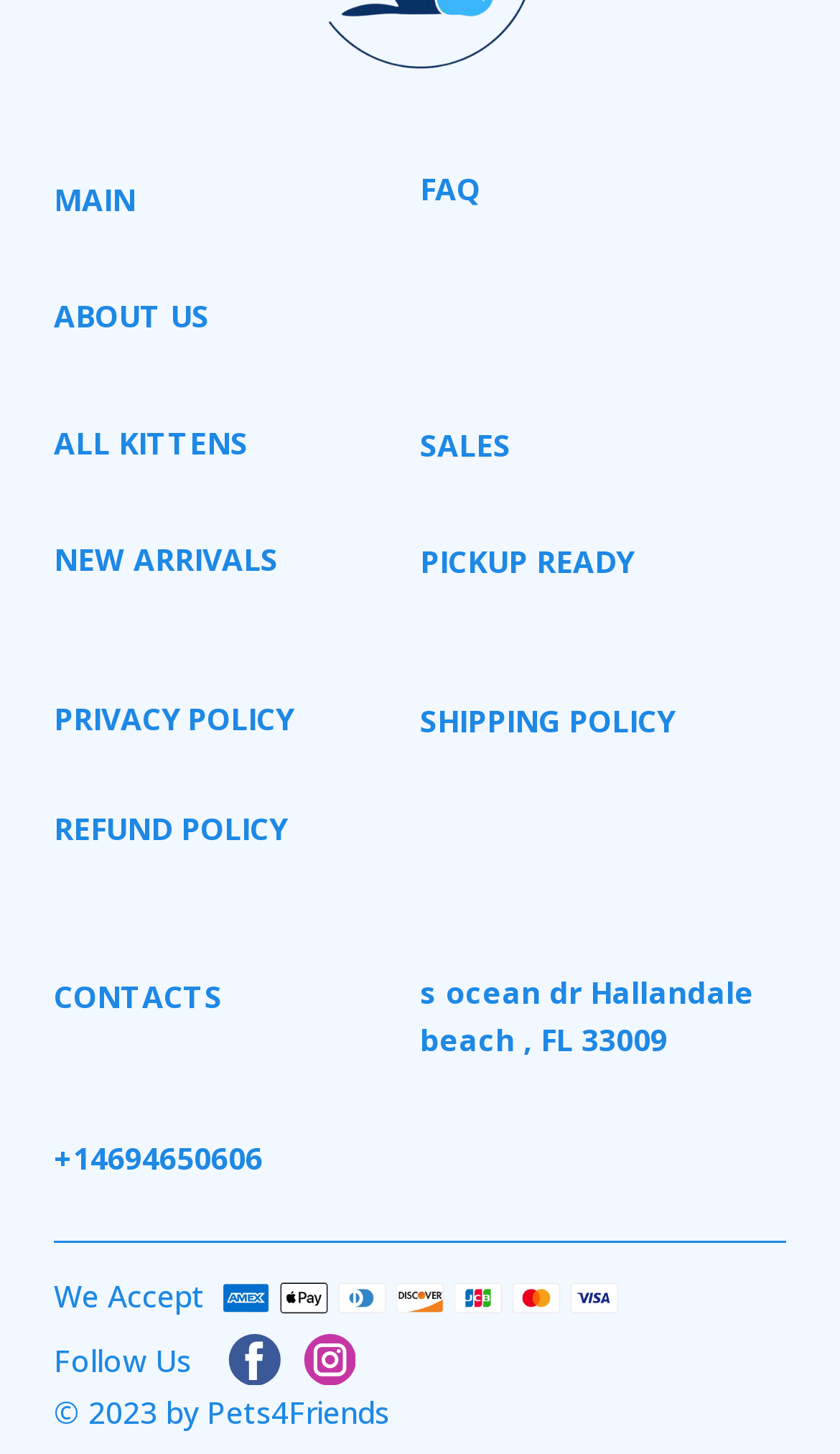Please identify the bounding box coordinates of the element's region that I should click in order to complete the following instruction: "view all kittens". The bounding box coordinates consist of four float numbers between 0 and 1, i.e., [left, top, right, bottom].

[0.064, 0.289, 0.295, 0.322]